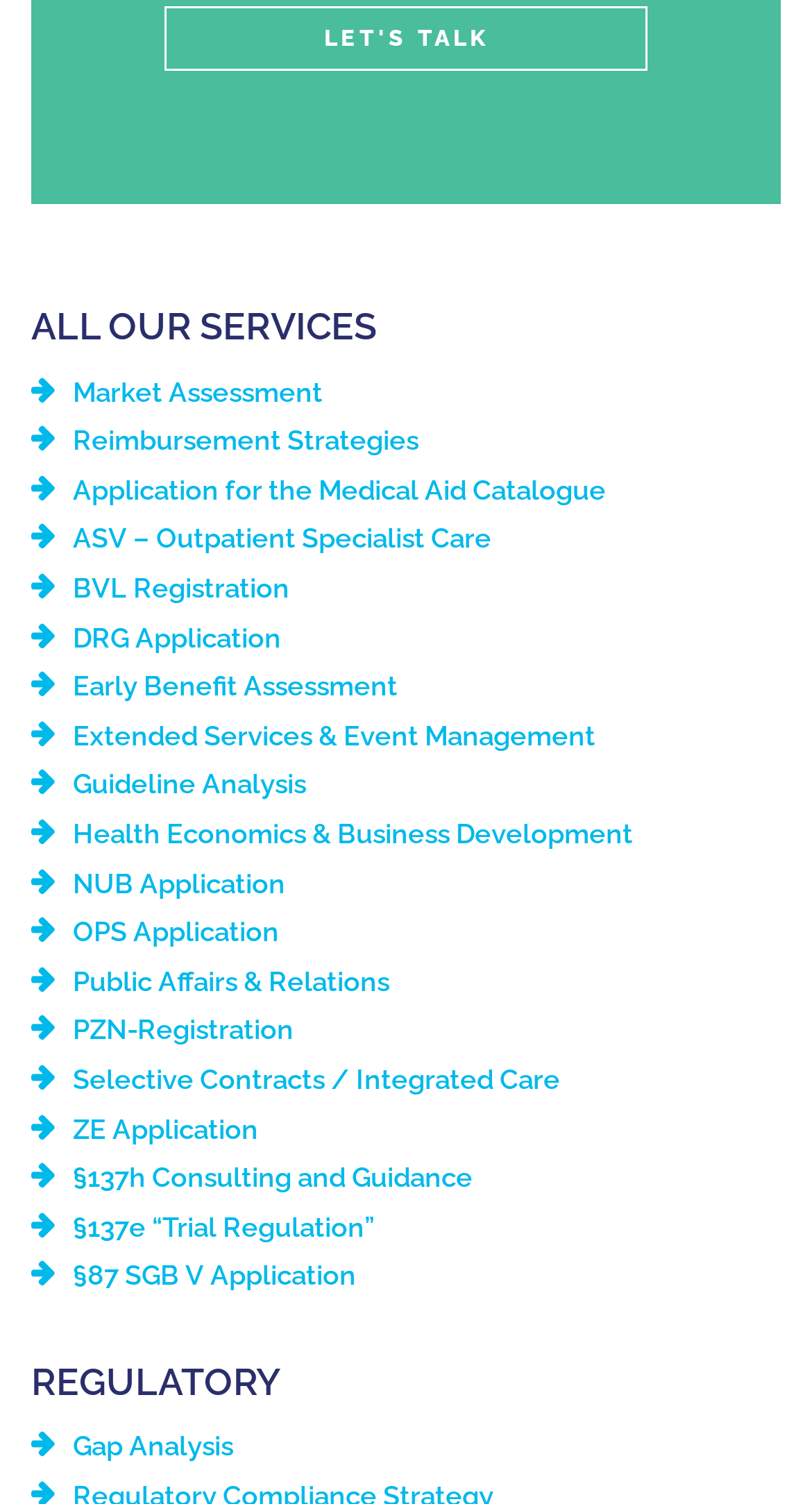Please give a short response to the question using one word or a phrase:
What is the second section heading?

REGULATORY